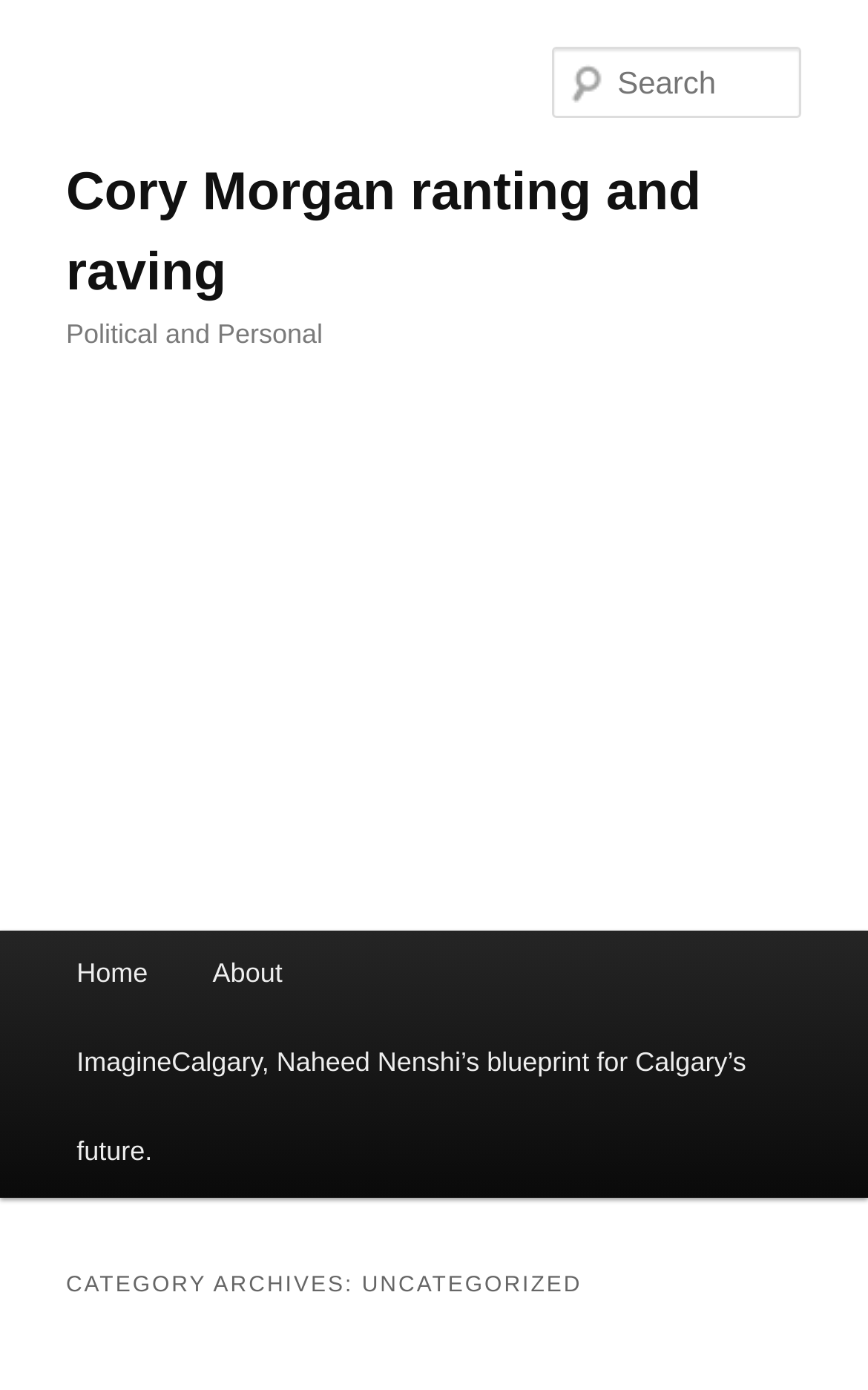Please extract the webpage's main title and generate its text content.

Cory Morgan ranting and raving